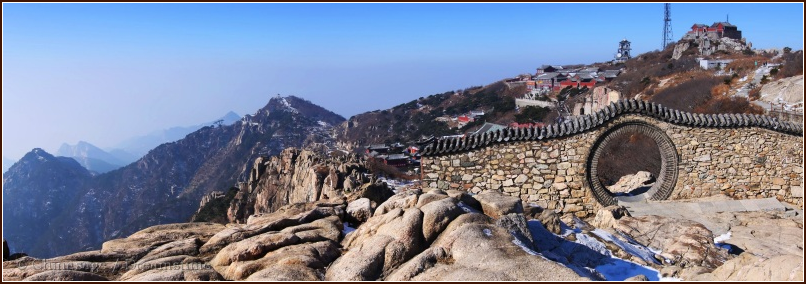Give a concise answer of one word or phrase to the question: 
What type of rocks form the base of the mountain?

Weathered rocks